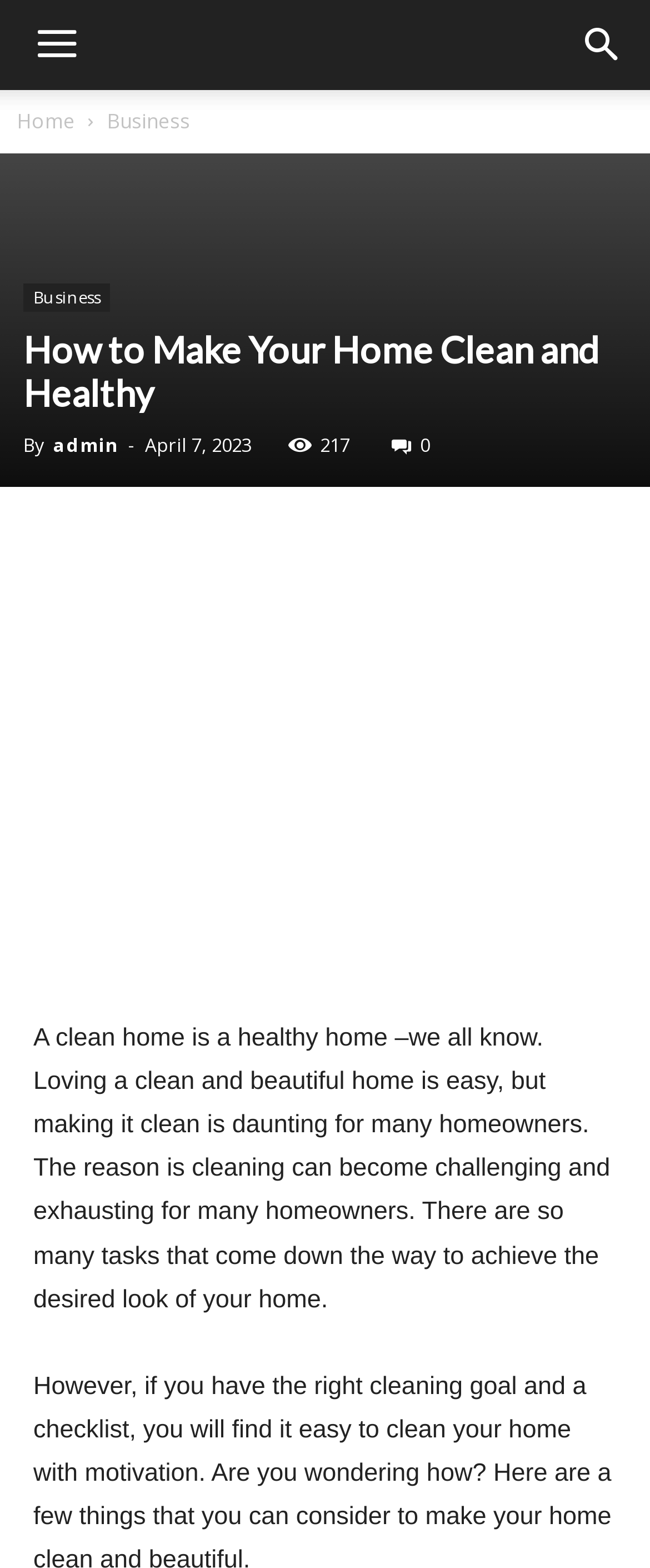Can you find the bounding box coordinates of the area I should click to execute the following instruction: "Click the admin link"?

[0.082, 0.275, 0.182, 0.291]